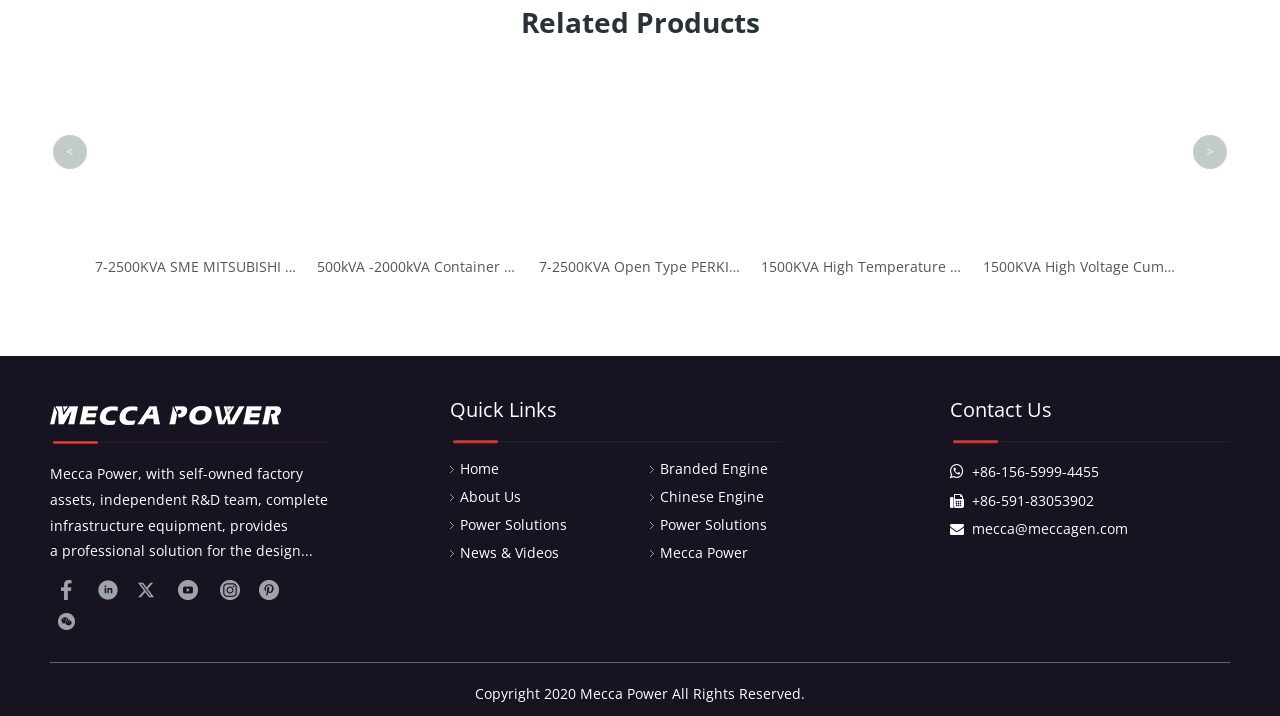Answer the following query concisely with a single word or phrase:
What is the copyright year of Mecca Power?

2020